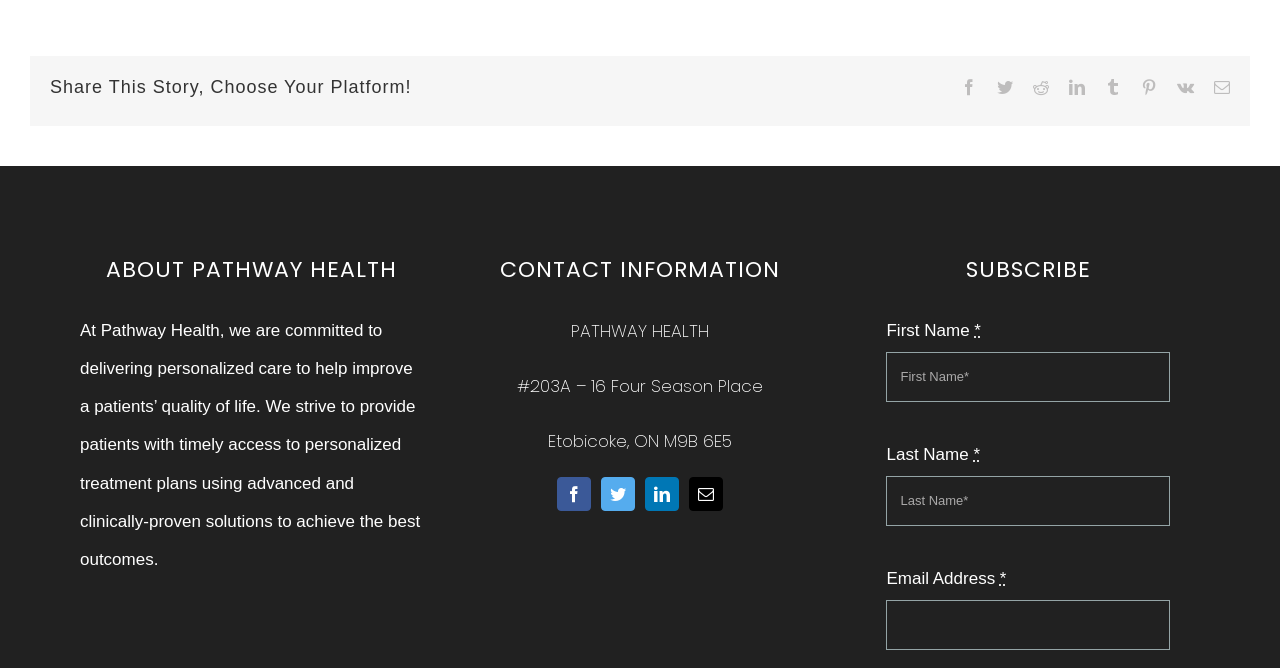Determine the coordinates of the bounding box for the clickable area needed to execute this instruction: "select language".

None